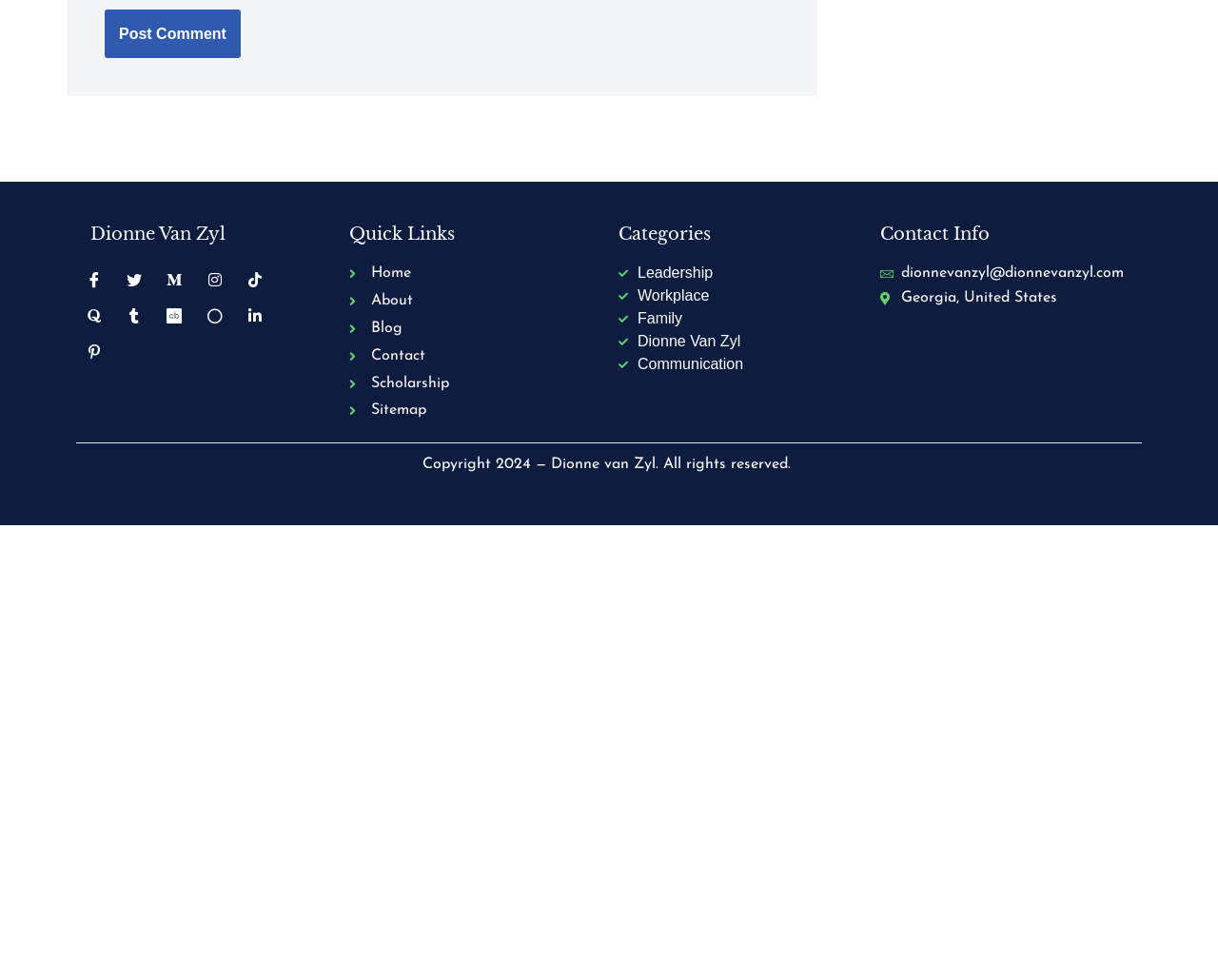Kindly determine the bounding box coordinates for the area that needs to be clicked to execute this instruction: "Enter your name".

[0.086, 0.098, 0.263, 0.147]